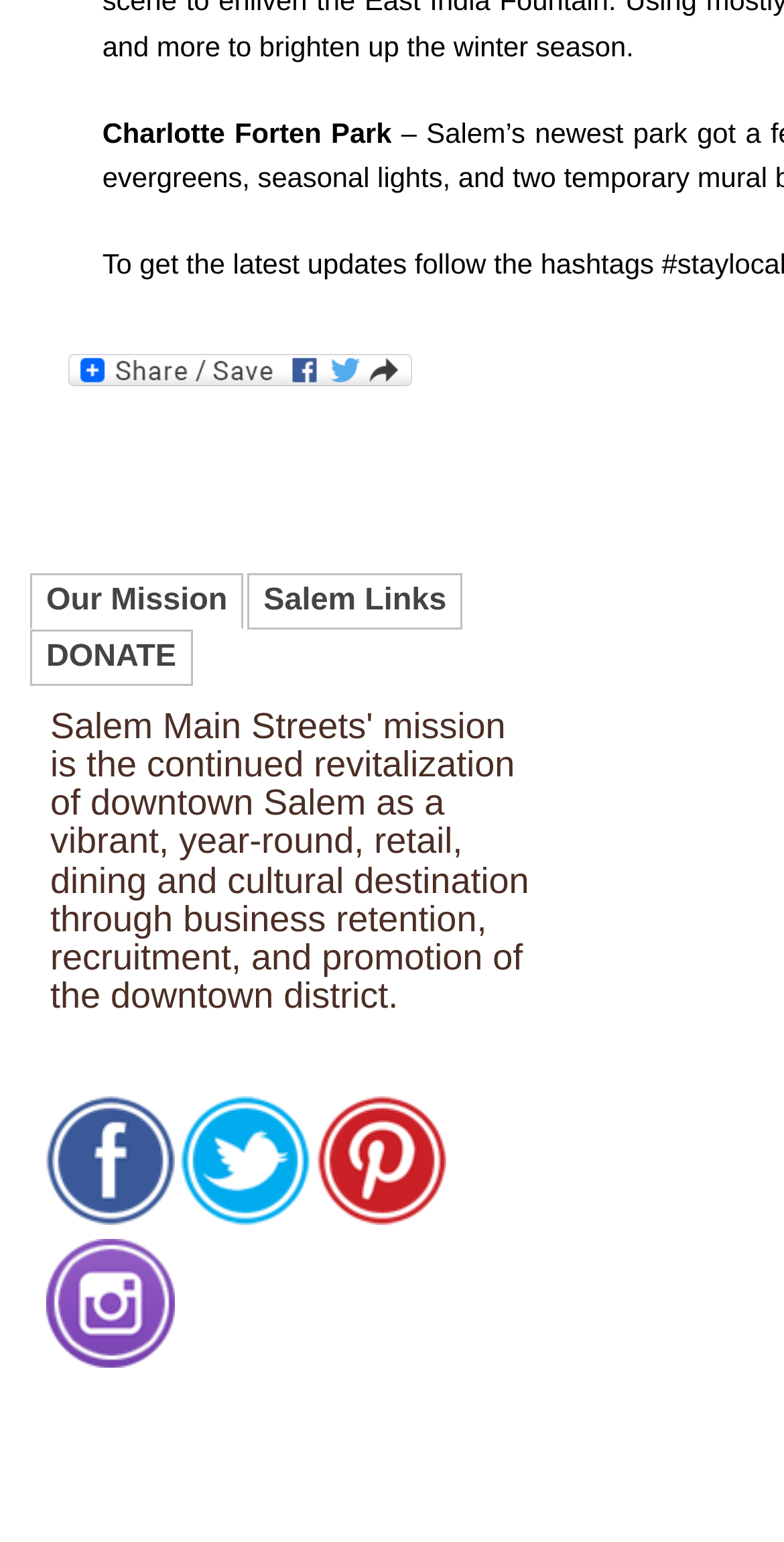Show the bounding box coordinates of the region that should be clicked to follow the instruction: "Click on 'Share'."

[0.077, 0.215, 0.536, 0.257]